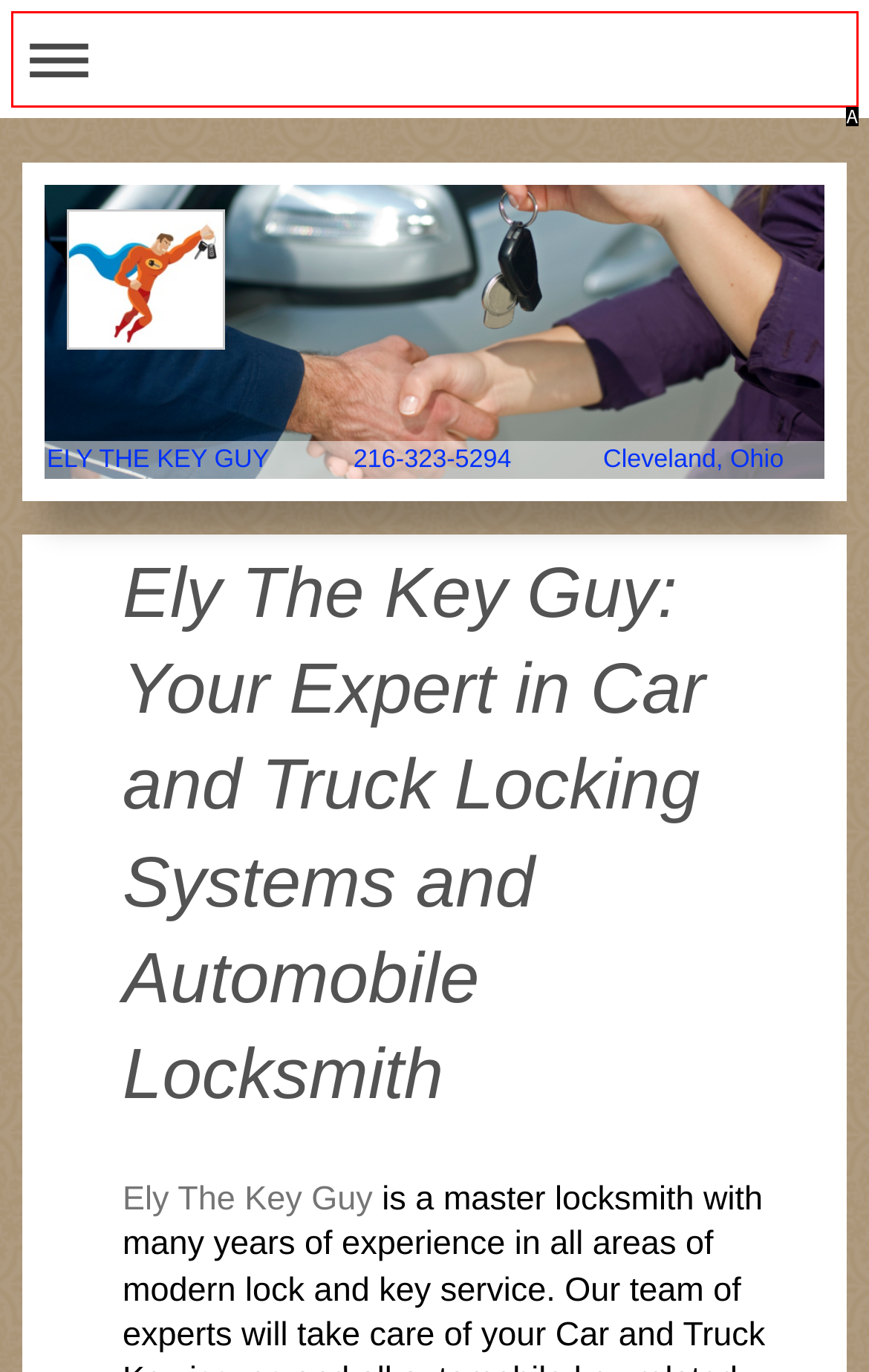Please select the letter of the HTML element that fits the description: Expand/collapse navigation. Answer with the option's letter directly.

A